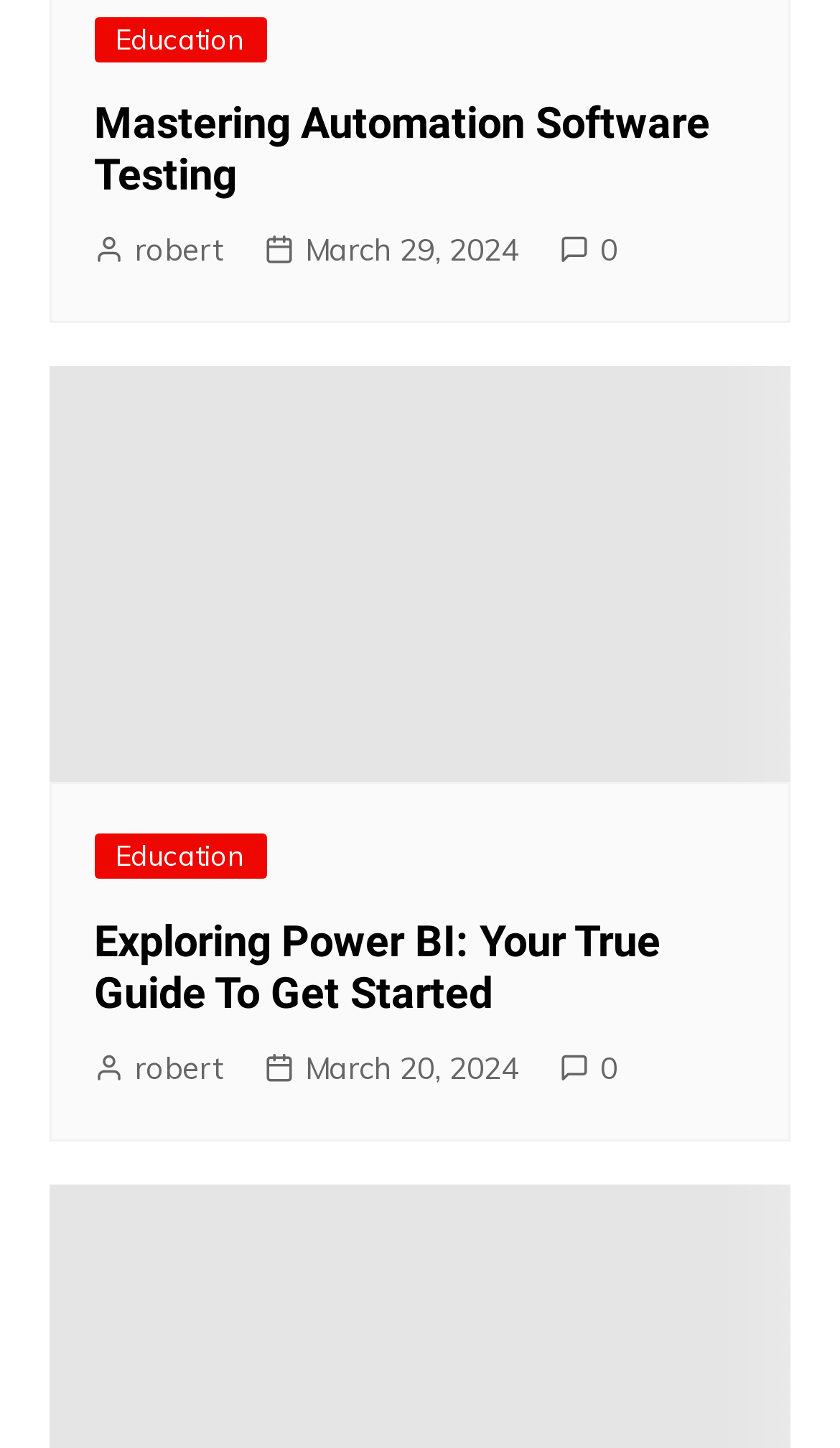What is the topic of the first article?
Make sure to answer the question with a detailed and comprehensive explanation.

I read the title of the first article, 'Mastering Automation Software Testing', and concluded that the topic is Automation Software Testing.